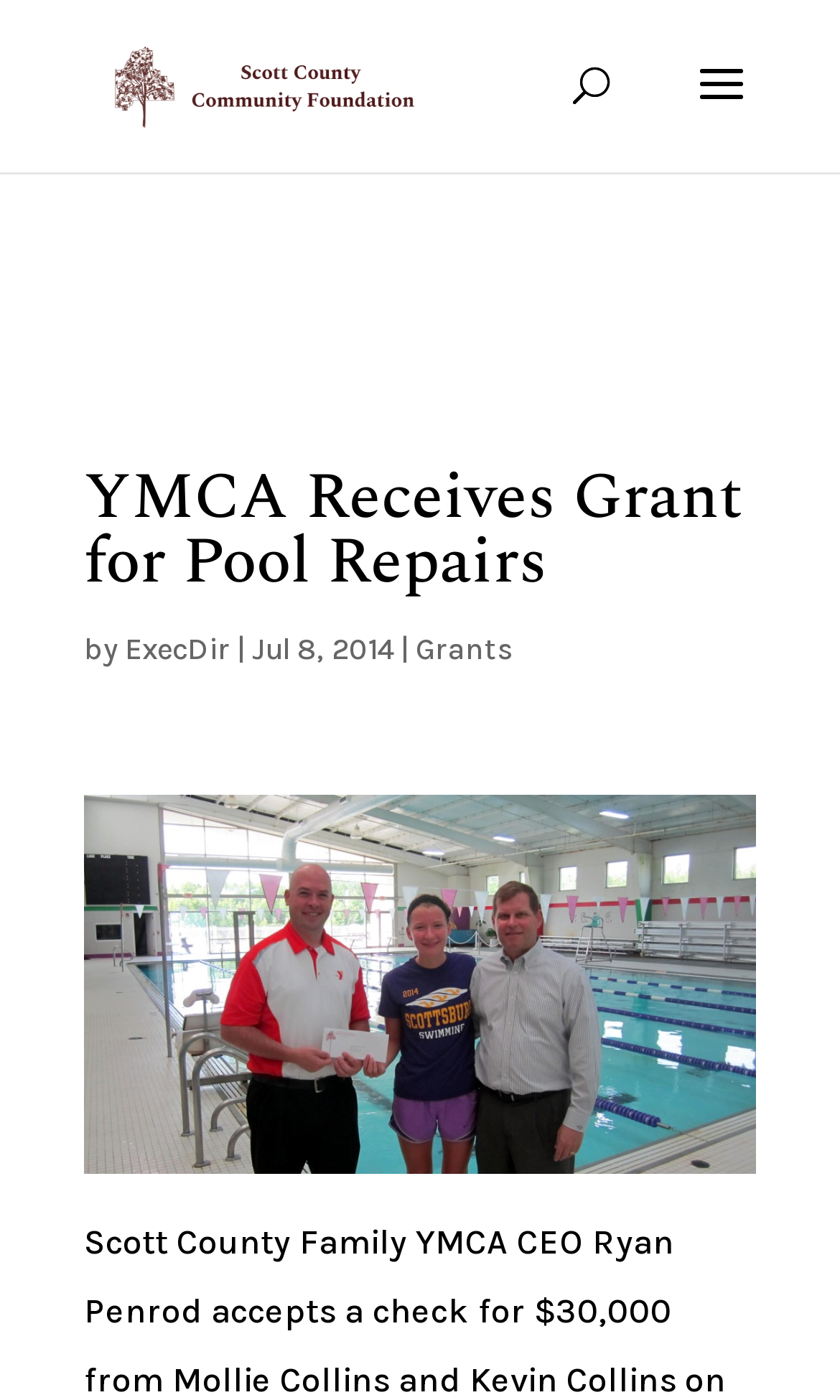Answer the question with a single word or phrase: 
When was the article published?

Jul 8, 2014